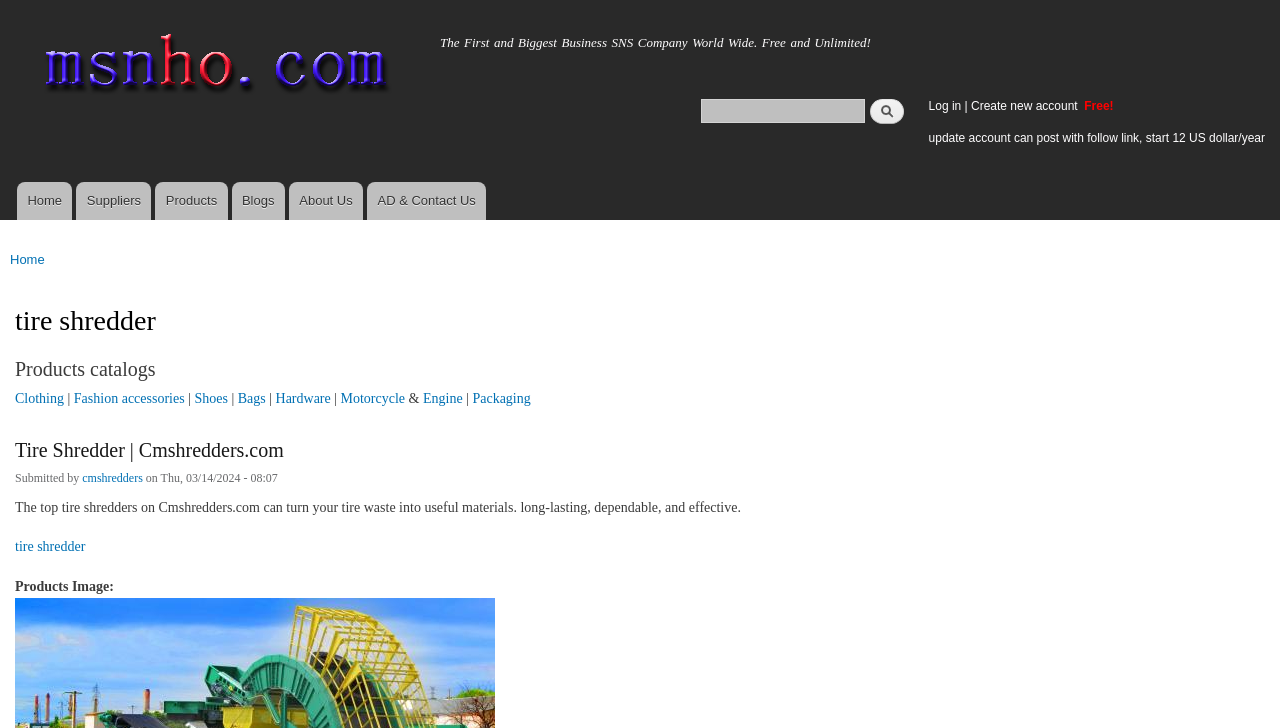Identify the bounding box coordinates of the clickable section necessary to follow the following instruction: "View tire shredder products". The coordinates should be presented as four float numbers from 0 to 1, i.e., [left, top, right, bottom].

[0.012, 0.579, 0.222, 0.634]